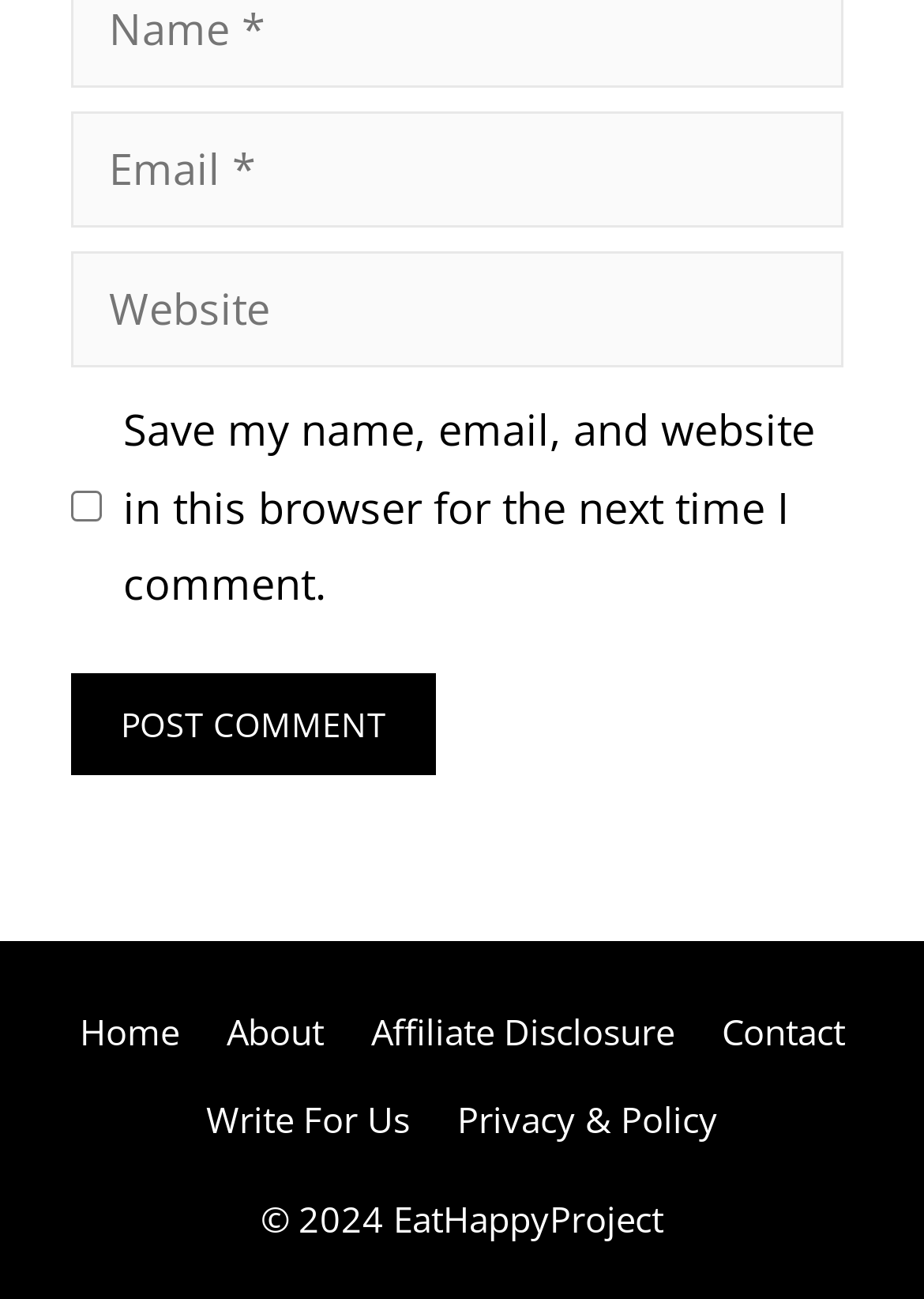How many links are there in the footer section?
Based on the image, answer the question in a detailed manner.

The footer section contains links to 'Home', 'About', 'Affiliate Disclosure', 'Contact', 'Write For Us', and 'Privacy & Policy', which are indicated by the link elements with the corresponding text.